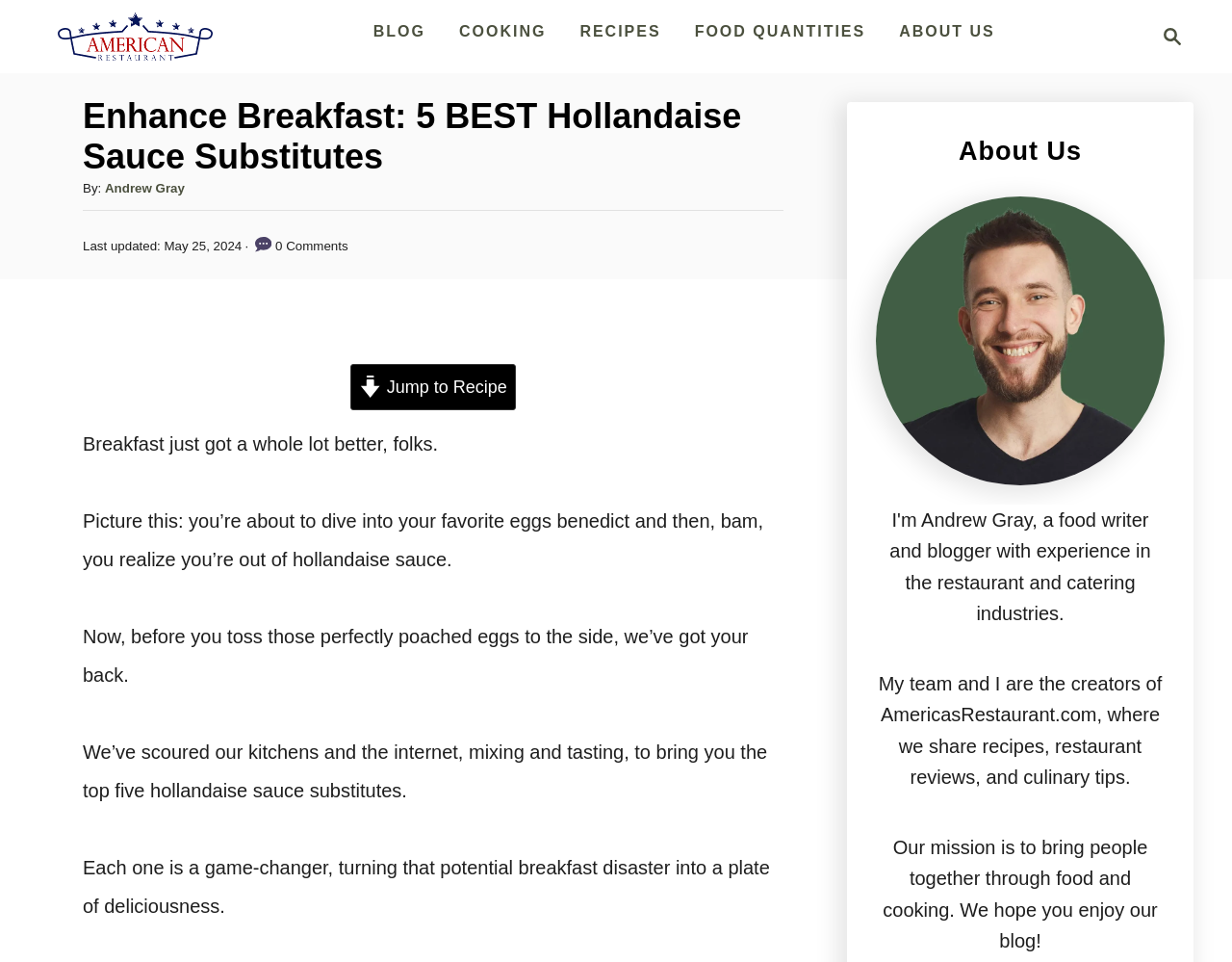Find the bounding box of the element with the following description: "Search Magnifying Glass". The coordinates must be four float numbers between 0 and 1, formatted as [left, top, right, bottom].

[0.927, 0.01, 0.969, 0.066]